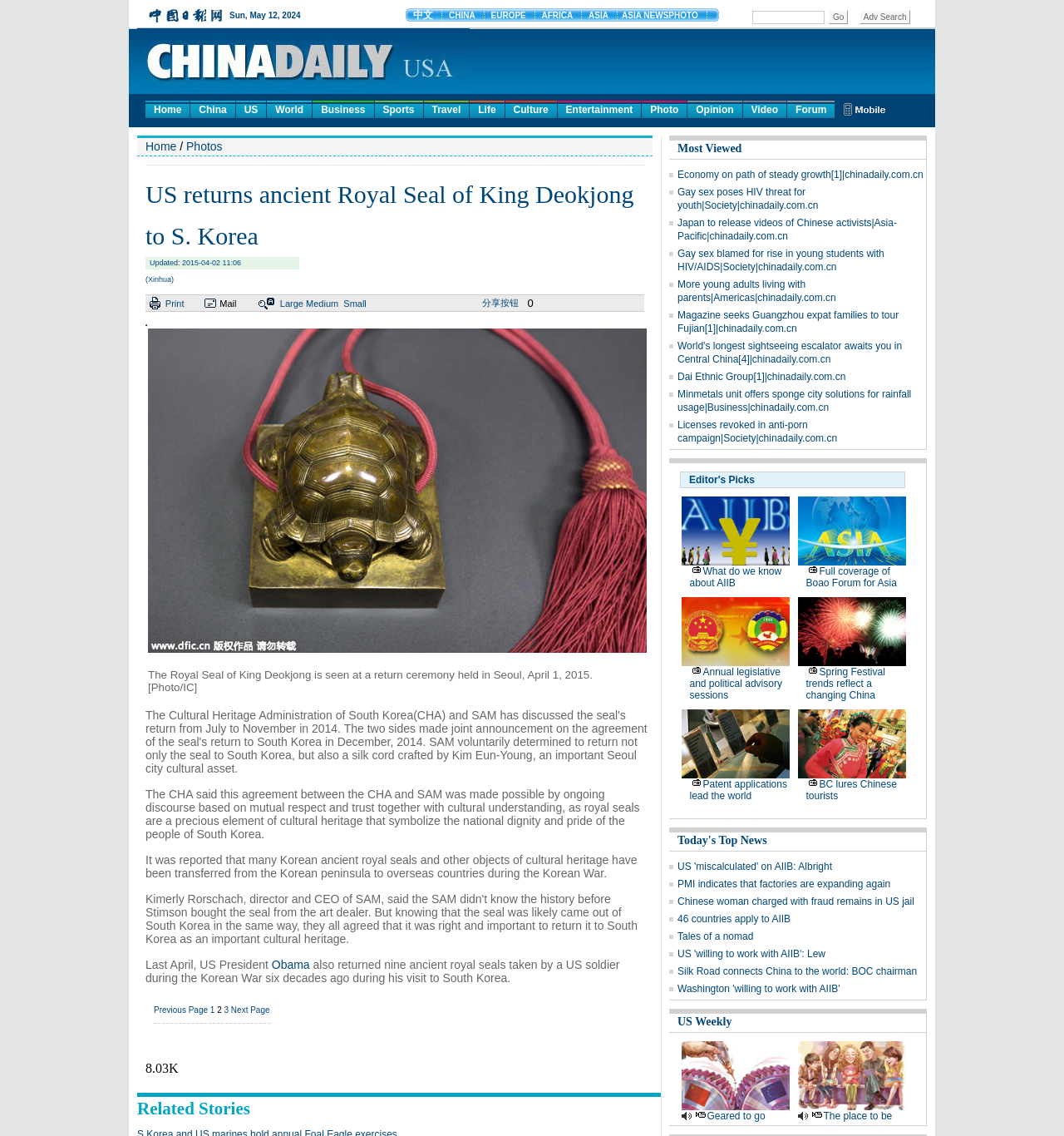What is the date when the Royal Seal of King Deokjong was returned?
Please look at the screenshot and answer in one word or a short phrase.

April 1, 2015